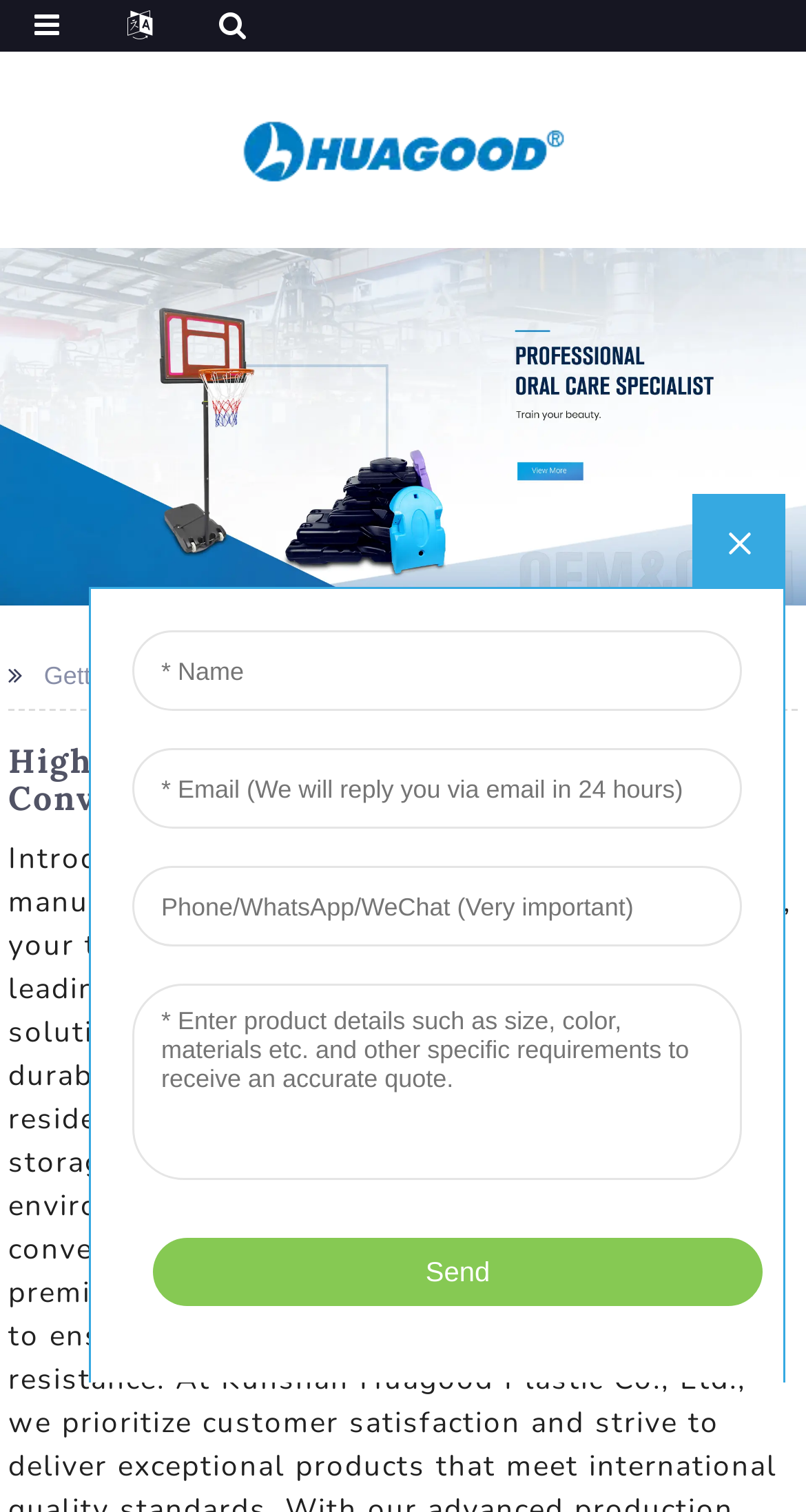Ascertain the bounding box coordinates for the UI element detailed here: "Getting started". The coordinates should be provided as [left, top, right, bottom] with each value being a float between 0 and 1.

[0.054, 0.437, 0.256, 0.456]